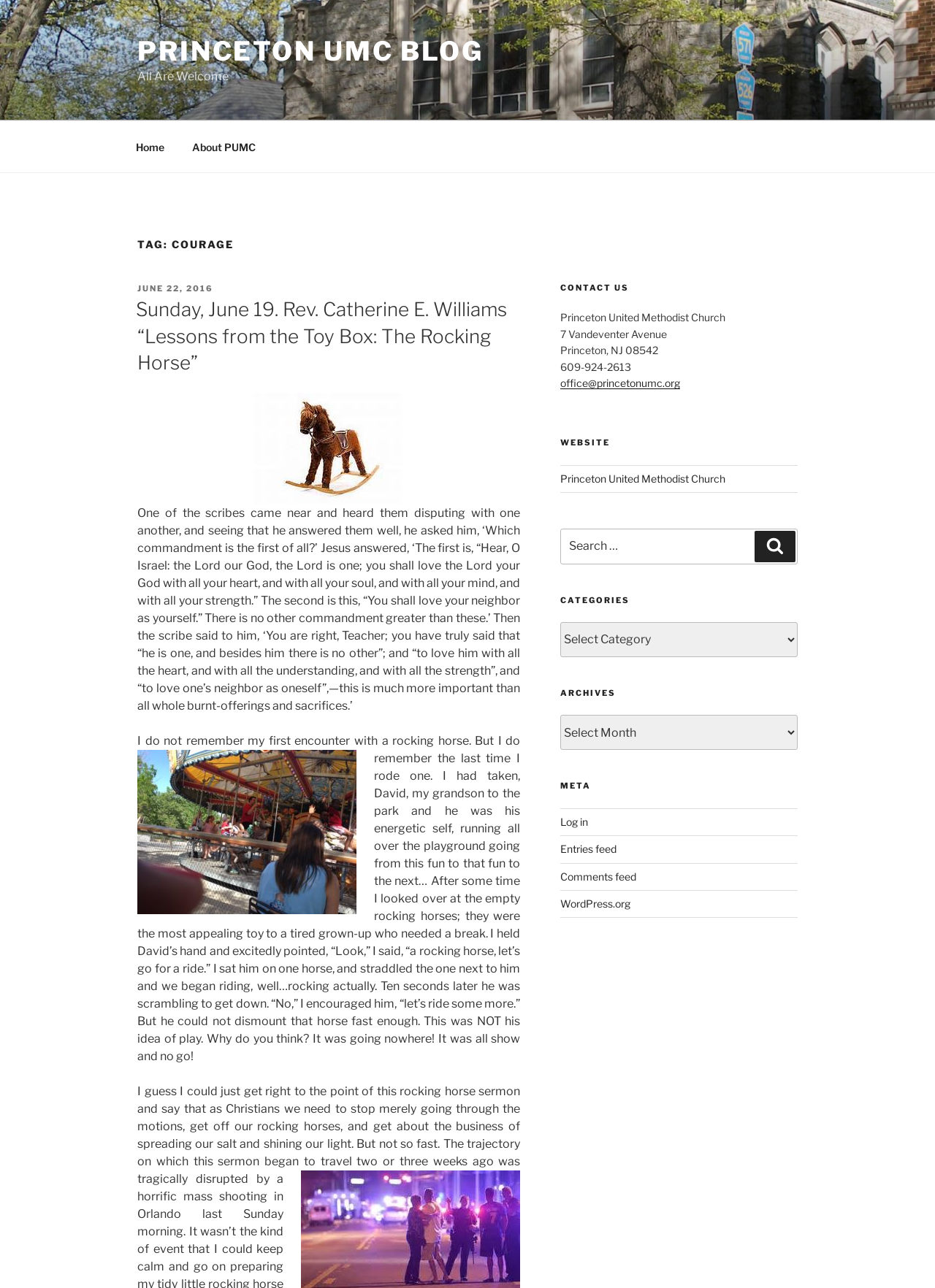Could you highlight the region that needs to be clicked to execute the instruction: "Read the 'XDeep Stealth Tec vs Hollis Katana 2 Reviewed' article"?

None